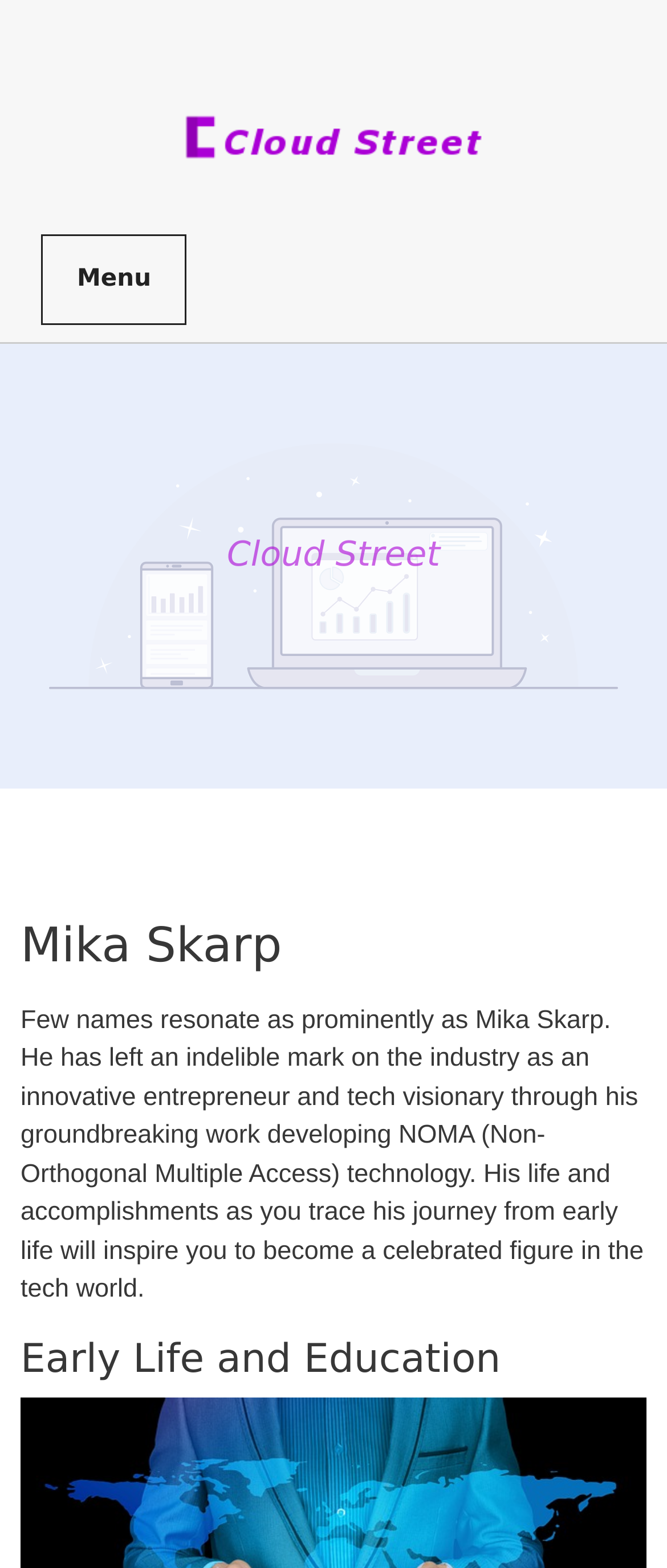Answer the question below using just one word or a short phrase: 
What is the name of the person described on this webpage?

Mika Skarp